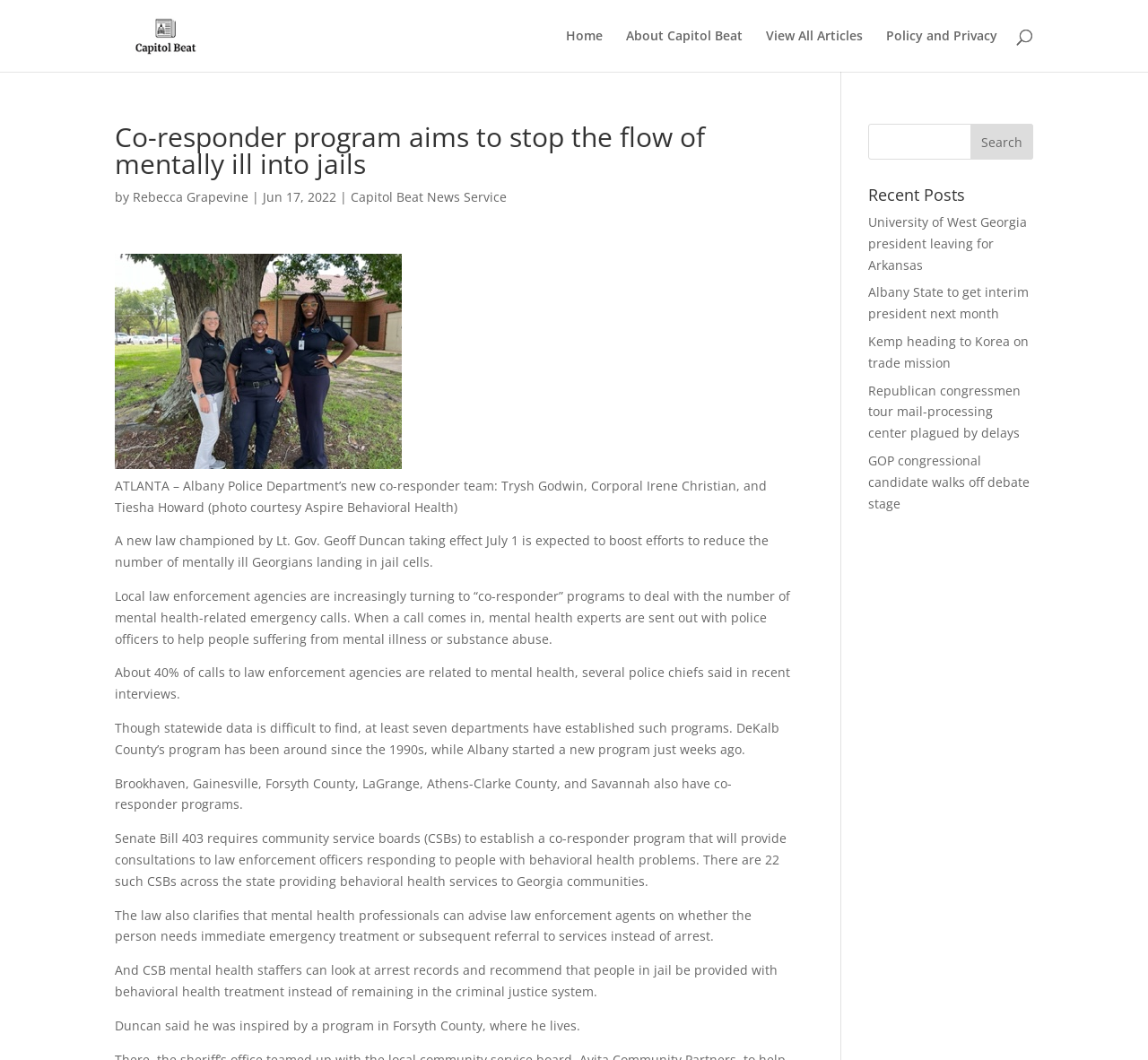Using the information from the screenshot, answer the following question thoroughly:
What is the topic of the article?

Based on the webpage content, the topic of the article is about the co-responder program, which aims to stop the flow of mentally ill into jails. The article discusses how local law enforcement agencies are increasingly turning to 'co-responder' programs to deal with mental health-related emergency calls.